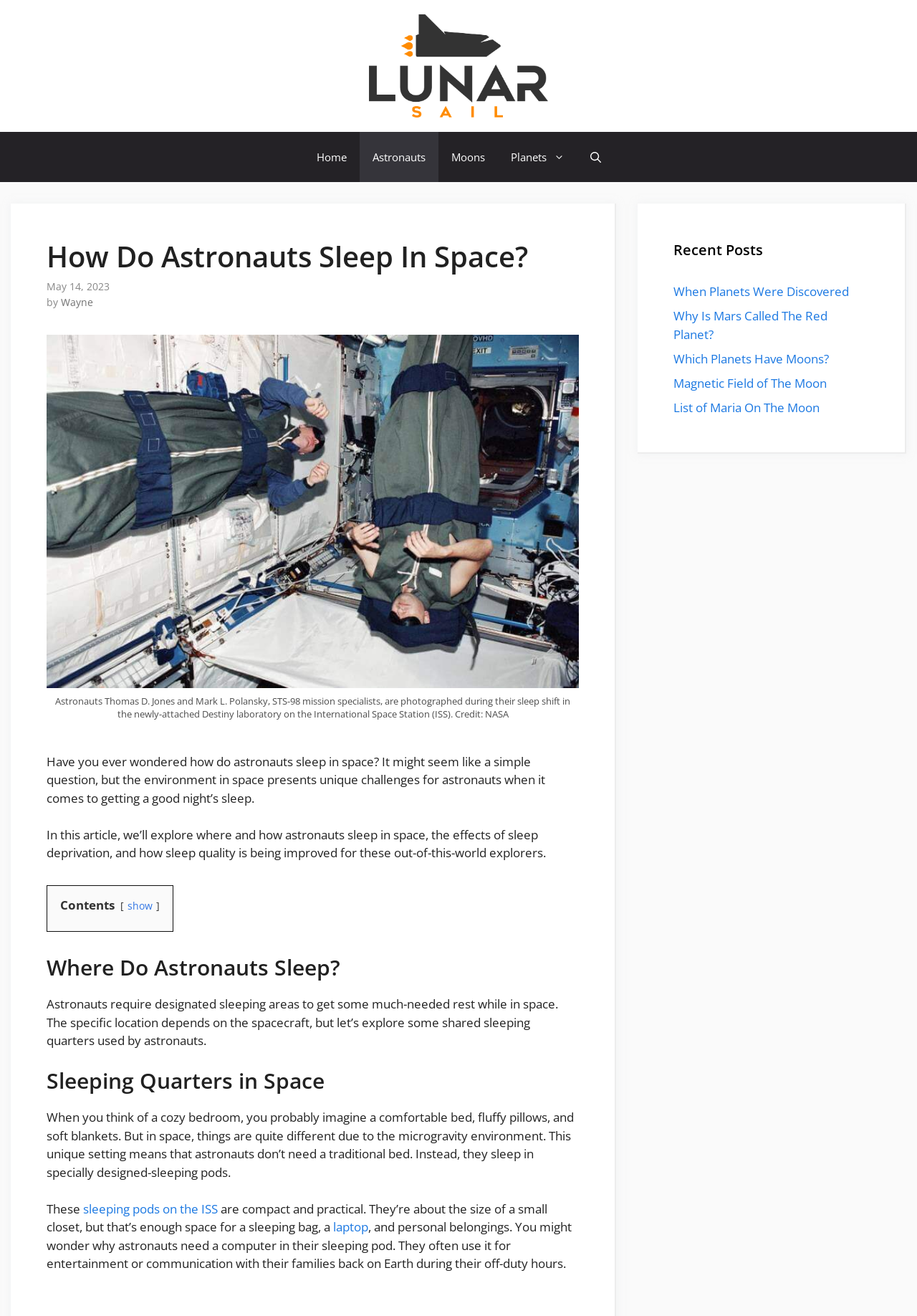Identify the bounding box coordinates for the element you need to click to achieve the following task: "Learn about sleeping quarters in space". Provide the bounding box coordinates as four float numbers between 0 and 1, in the form [left, top, right, bottom].

[0.051, 0.812, 0.631, 0.831]